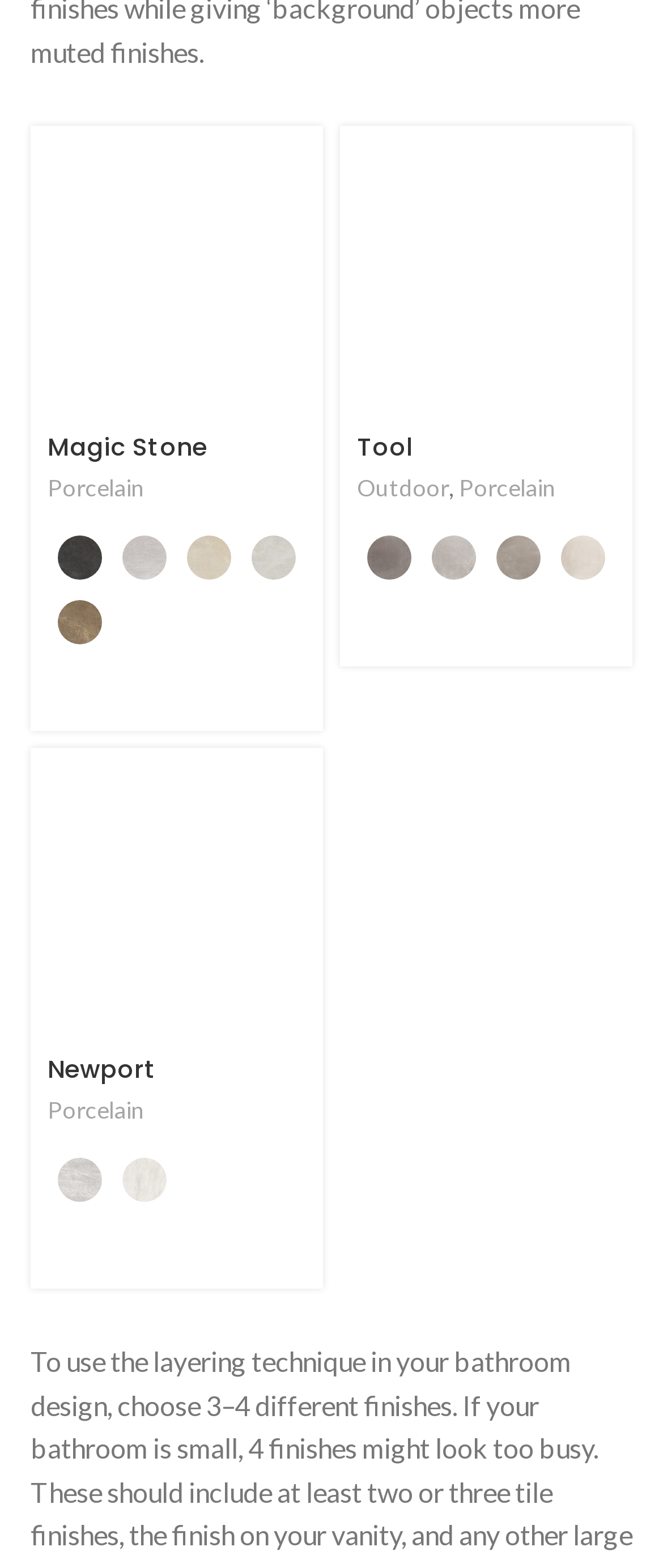Using the description "title="Light Grey"", locate and provide the bounding box of the UI element.

[0.646, 0.339, 0.723, 0.371]